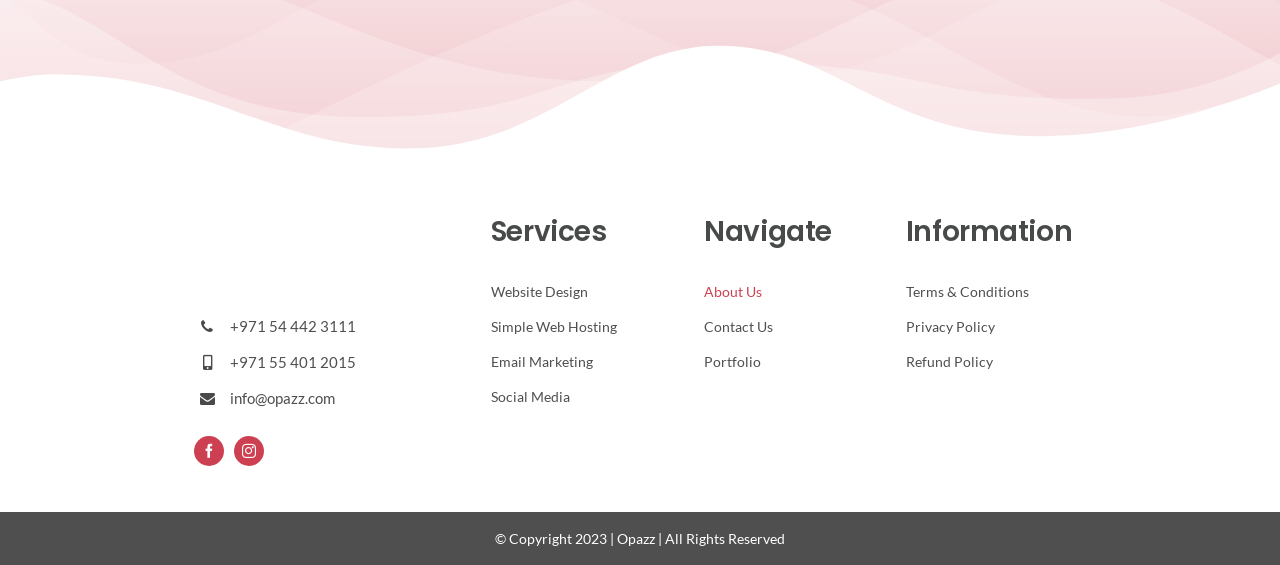Point out the bounding box coordinates of the section to click in order to follow this instruction: "View Terms & Conditions".

[0.708, 0.493, 0.848, 0.538]